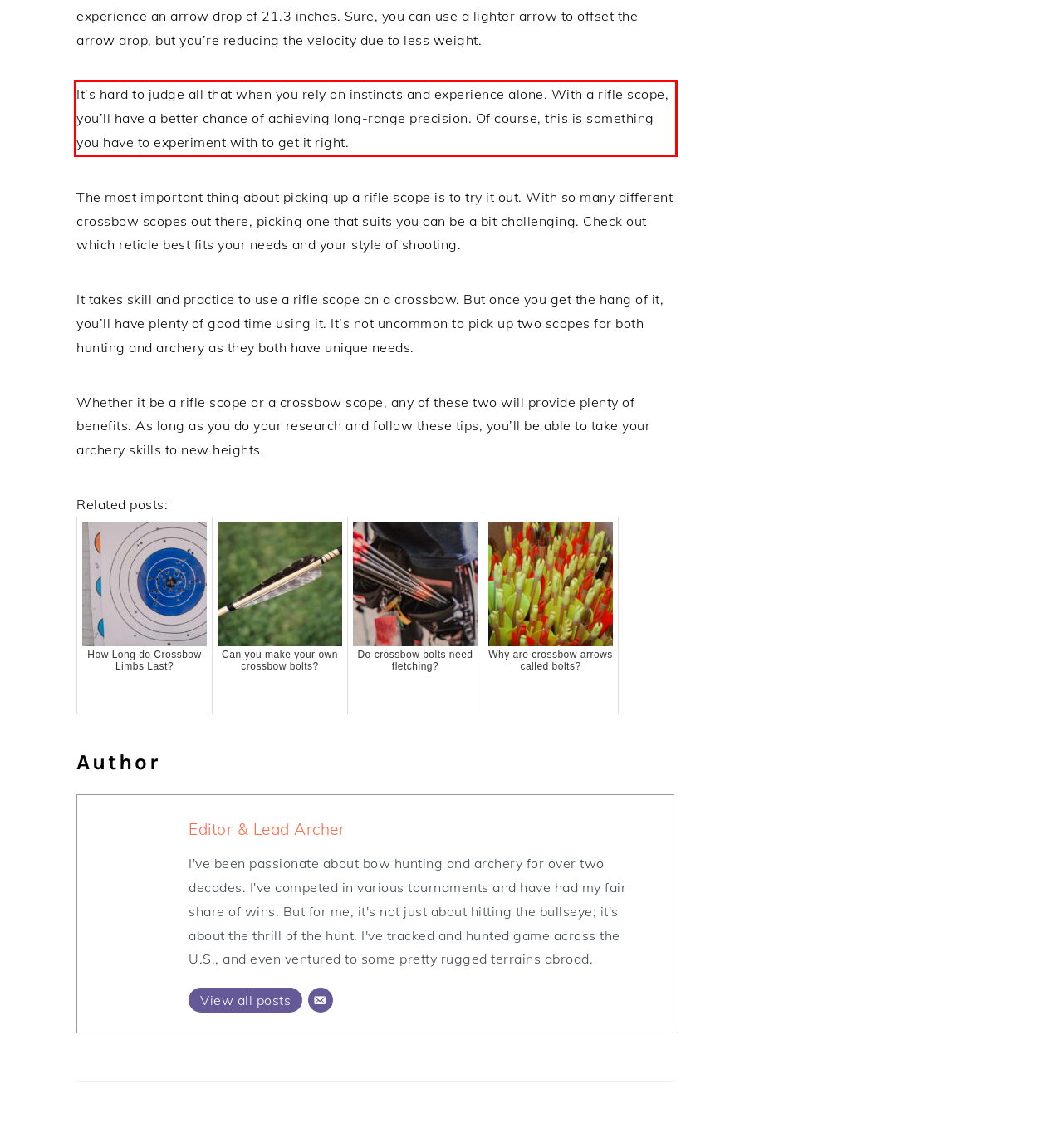You are presented with a webpage screenshot featuring a red bounding box. Perform OCR on the text inside the red bounding box and extract the content.

It’s hard to judge all that when you rely on instincts and experience alone. With a rifle scope, you’ll have a better chance of achieving long-range precision. Of course, this is something you have to experiment with to get it right.